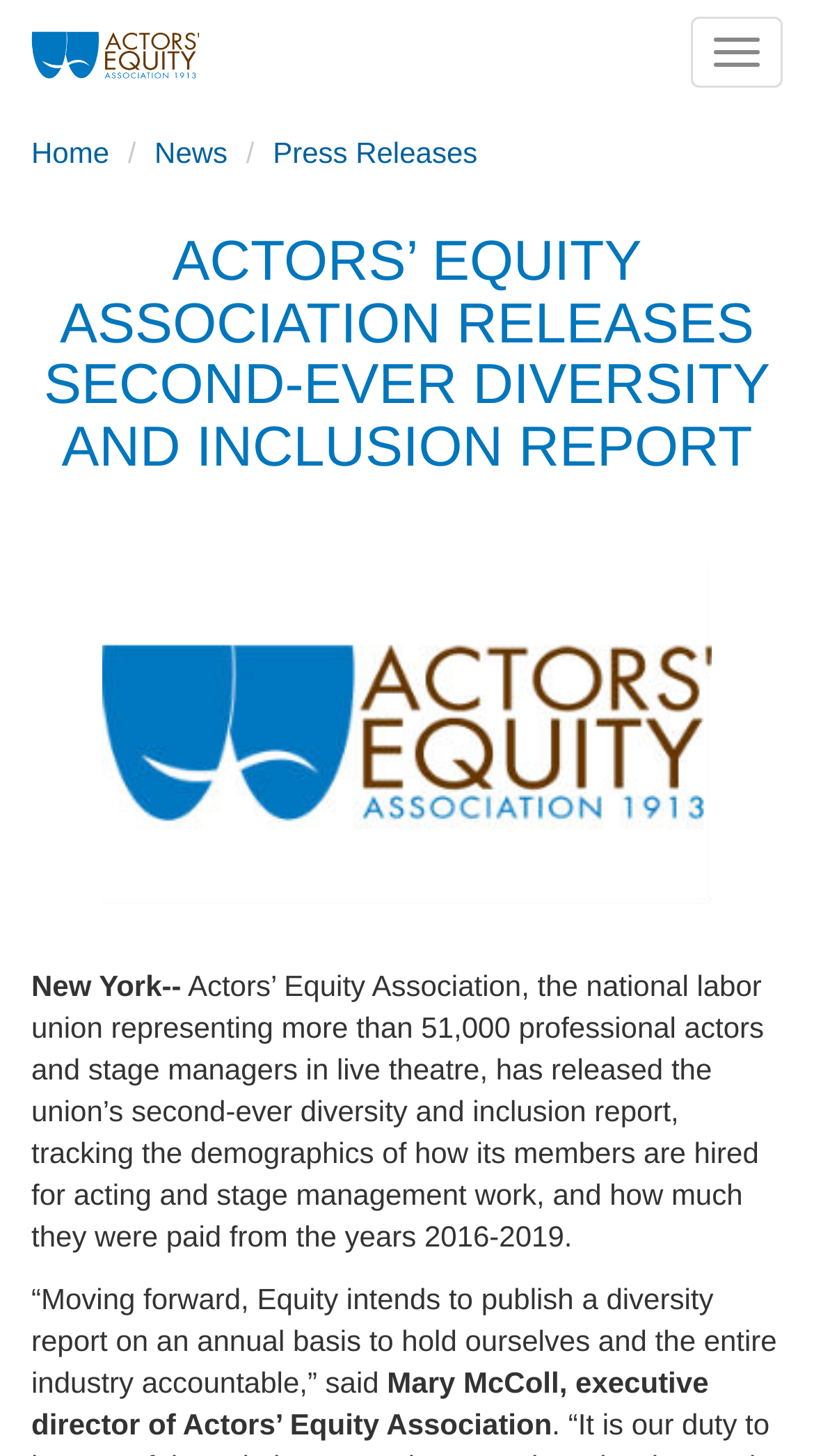What is the position of Mary McColl?
Refer to the image and give a detailed answer to the question.

I found the answer by reading the StaticText element that says 'Mary McColl, executive director of Actors’ Equity Association'.